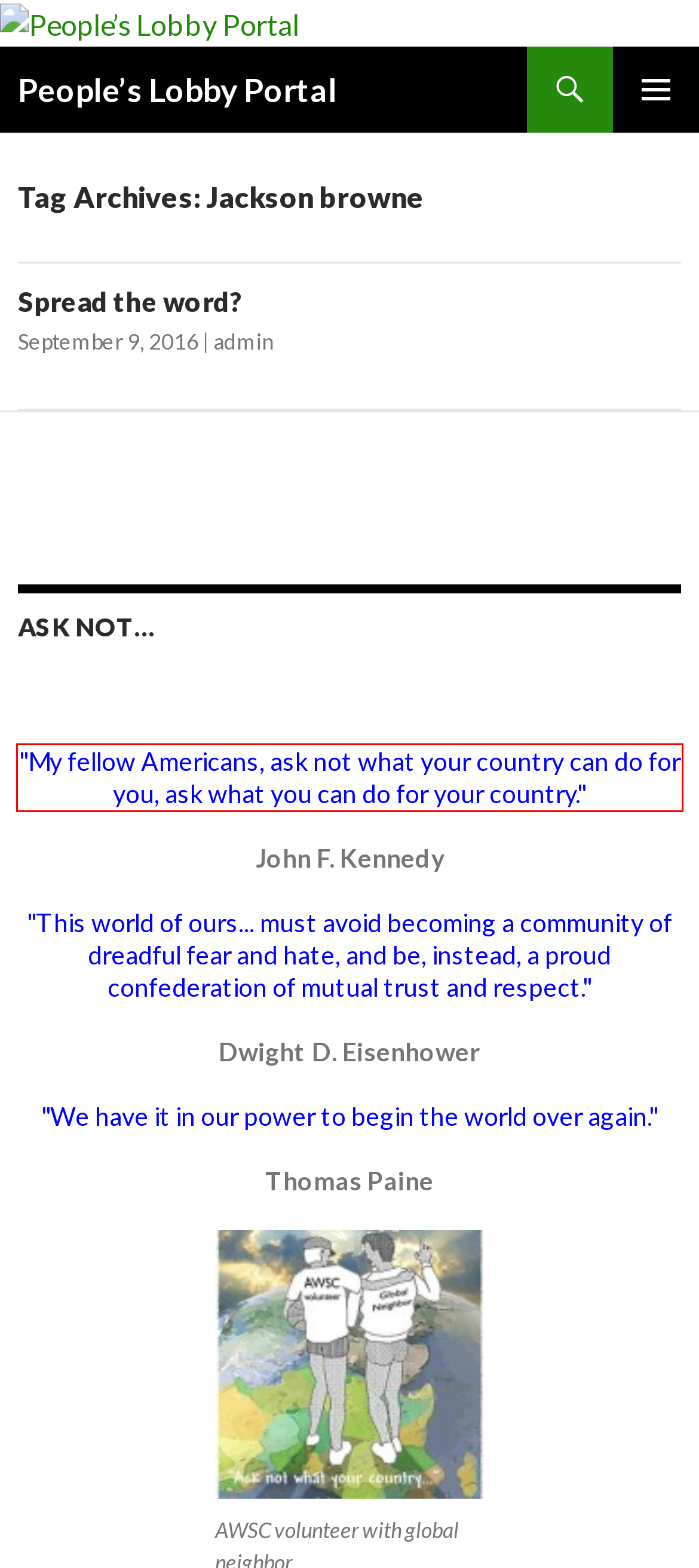In the given screenshot, locate the red bounding box and extract the text content from within it.

"My fellow Americans, ask not what your country can do for you, ask what you can do for your country."